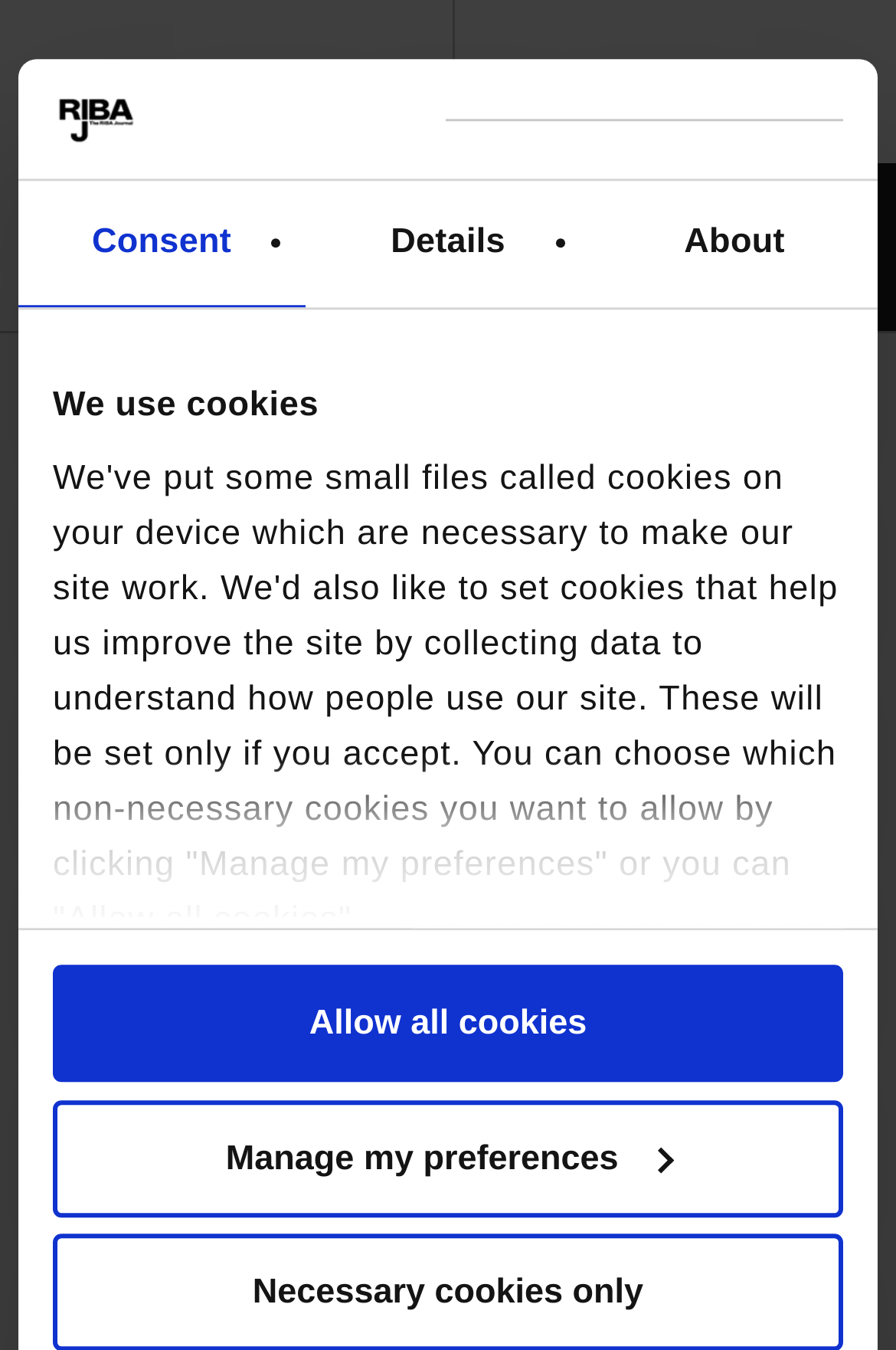Please find the bounding box coordinates of the element that must be clicked to perform the given instruction: "view Buildings". The coordinates should be four float numbers from 0 to 1, i.e., [left, top, right, bottom].

[0.35, 0.375, 0.483, 0.395]